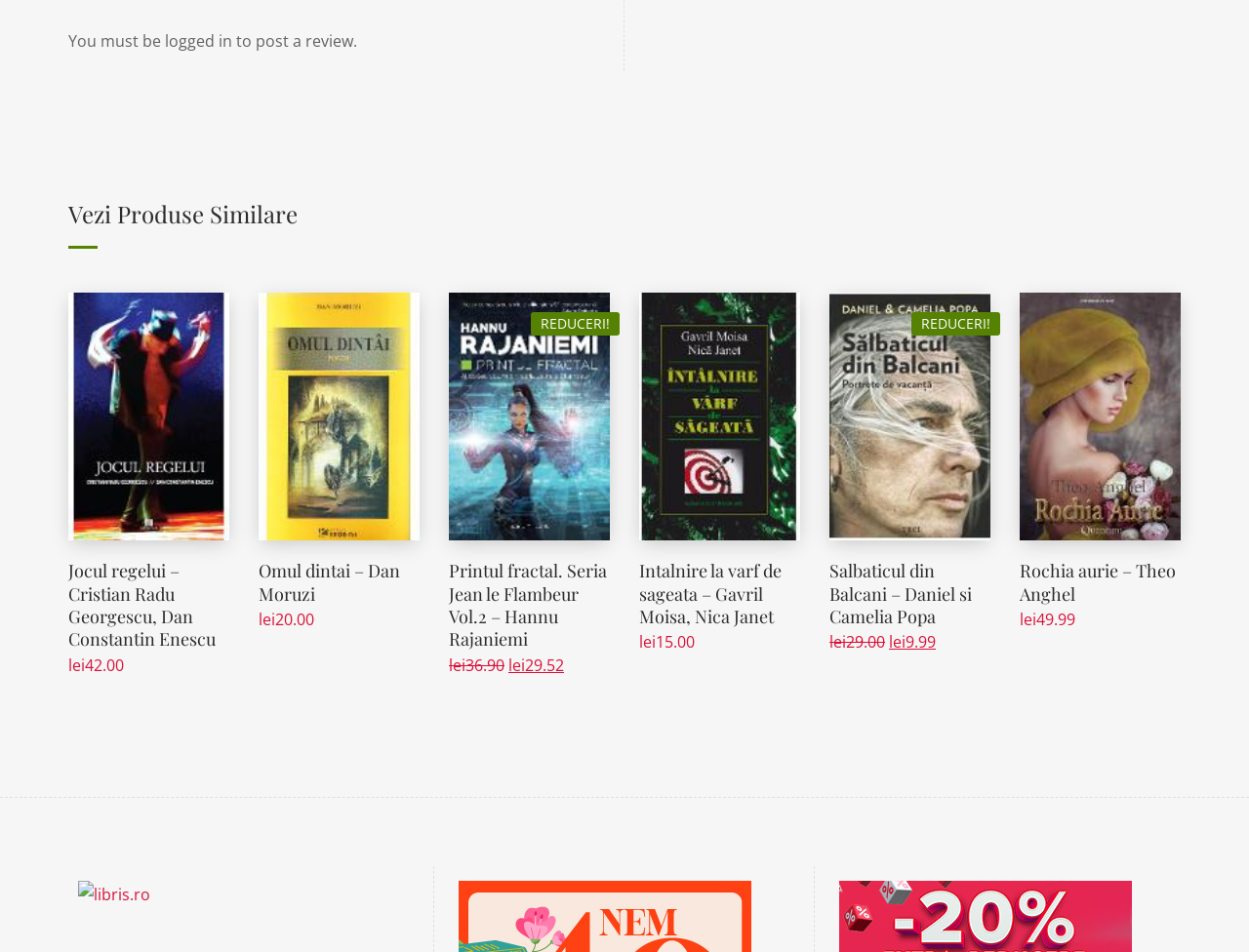What is the website's domain name?
Using the information presented in the image, please offer a detailed response to the question.

I found a link at the bottom of the page with the text 'libris.ro', which is likely the website's domain name.